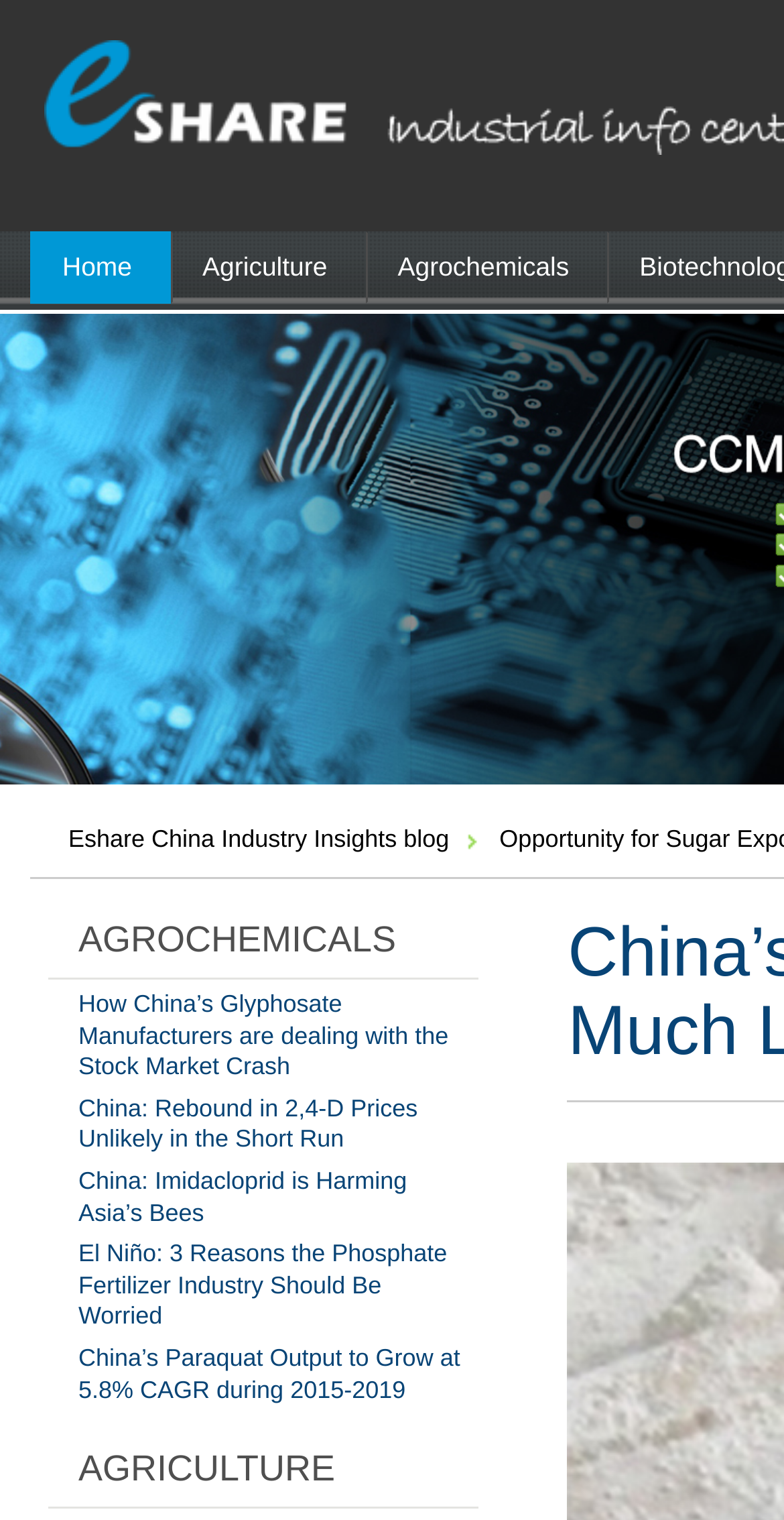What is the focus of Eshare?
Craft a detailed and extensive response to the question.

By looking at the generic text on the website, I can see that Eshare provides 'breaking news, in-depth analysis and market data on agriculture, chemicals, food ingredients, biotechnology and new energy in China'. This suggests that the focus of Eshare is on providing breaking news and in-depth analysis on these topics.